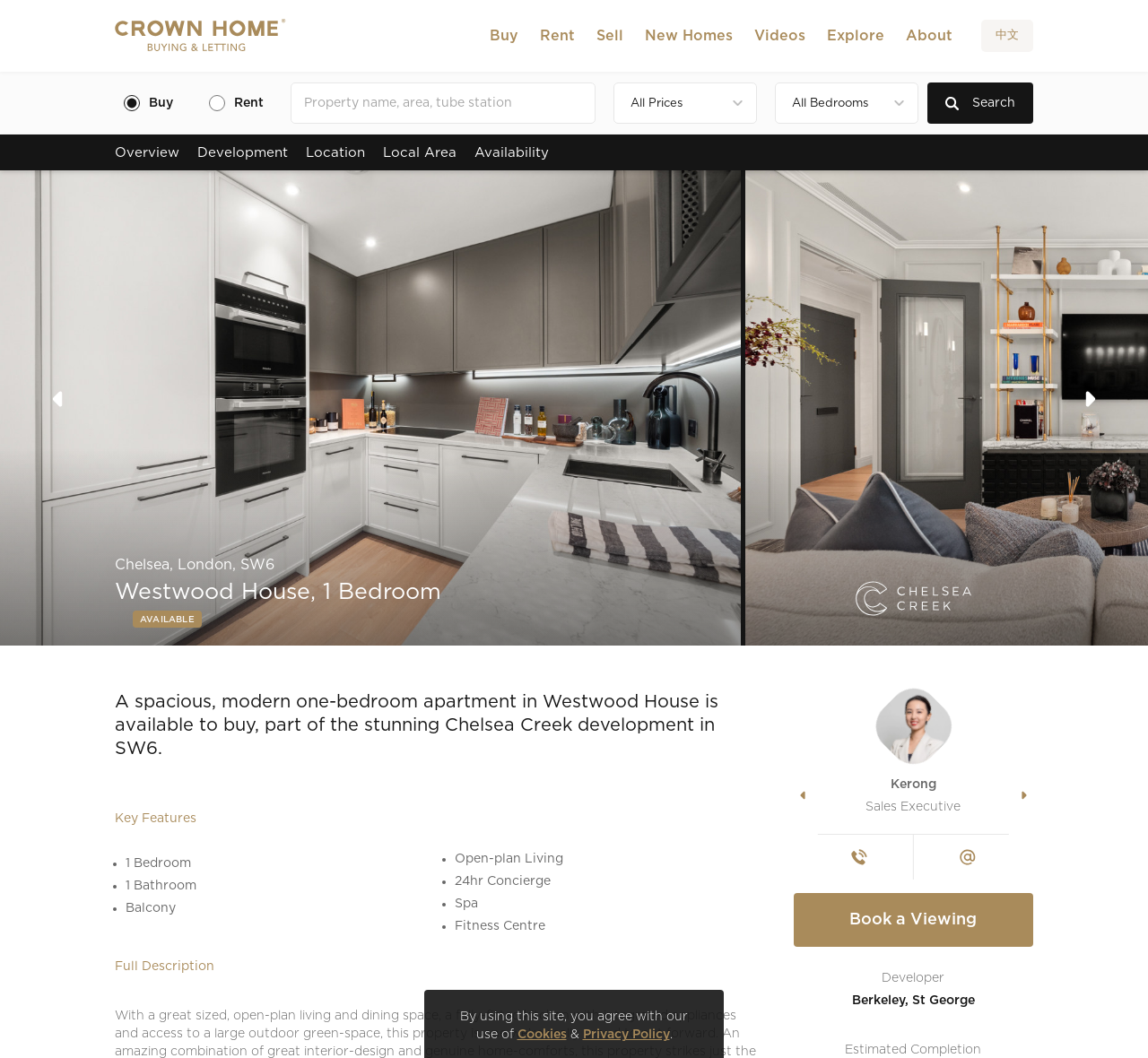Detail the various sections and features of the webpage.

The webpage is about a luxury property, Westwood House, located in Chelsea, London. At the top, there is a navigation menu with links to "New Homes", "Videos", "Explore", "About", and "中文". Below the navigation menu, there is a search bar with a dropdown menu and a "Search" button.

On the left side, there is a carousel displaying images of the property. Above the carousel, there are links to "Overview", "Development", "Location", "Local Area", and "Availability". Below the carousel, there is a heading that reads "A spacious, modern one-bedroom apartment in Westwood House is available to buy, part of the stunning Chelsea Creek development in SW6."

To the right of the carousel, there is a section highlighting the key features of the property, including "1 Bedroom", "1 Bathroom", "Balcony", "Open-plan Living", "24hr Concierge", "Spa", and "Fitness Centre". Below this section, there is a full description of the property.

Further down the page, there is another carousel displaying more images of the property. Below this carousel, there is a call-to-action button to "Book a Viewing". On the right side, there is information about the developer, Berkeley, St George, and the estimated completion date of the project.

At the bottom of the page, there is a disclaimer about the use of cookies and a link to the privacy policy.